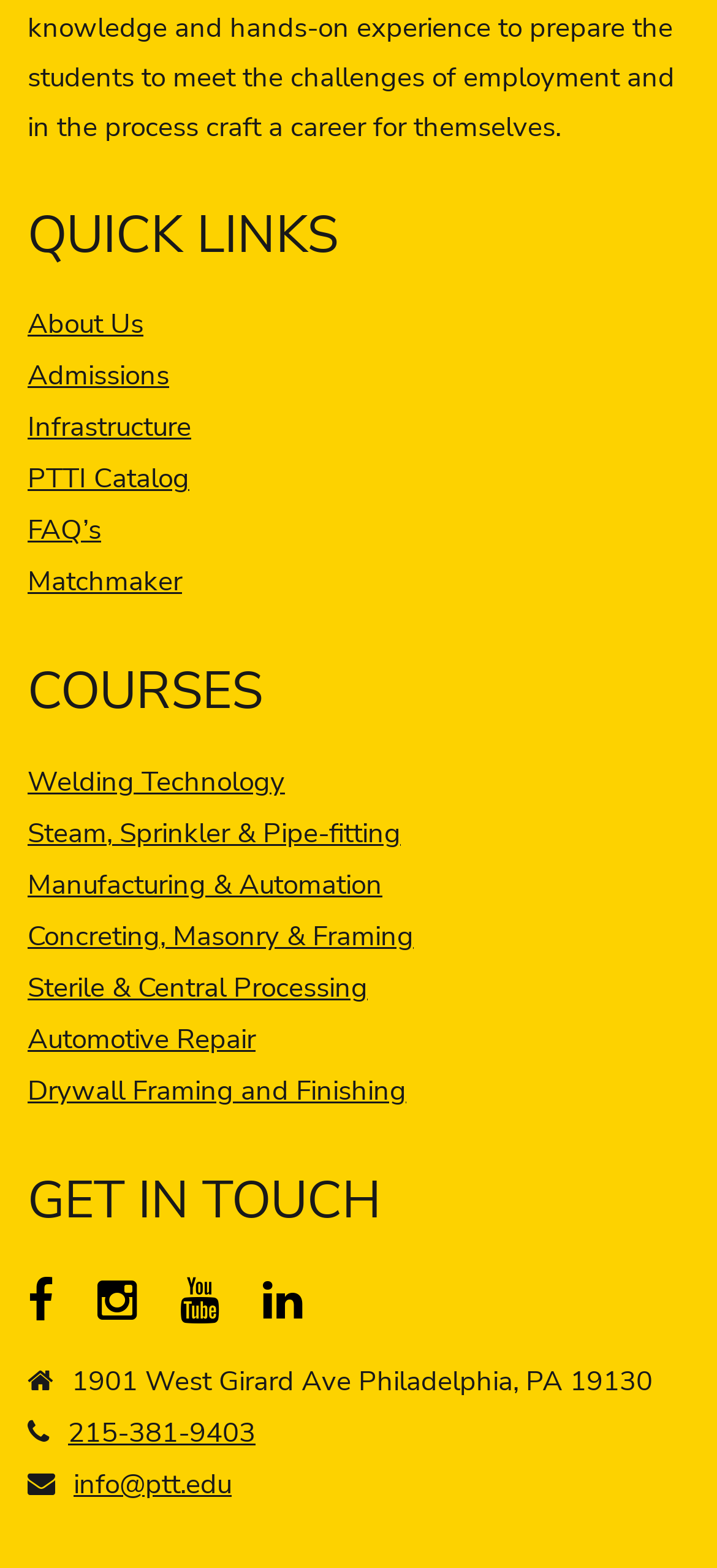Given the webpage screenshot, identify the bounding box of the UI element that matches this description: "Drywall Framing and Finishing".

[0.038, 0.684, 0.567, 0.707]